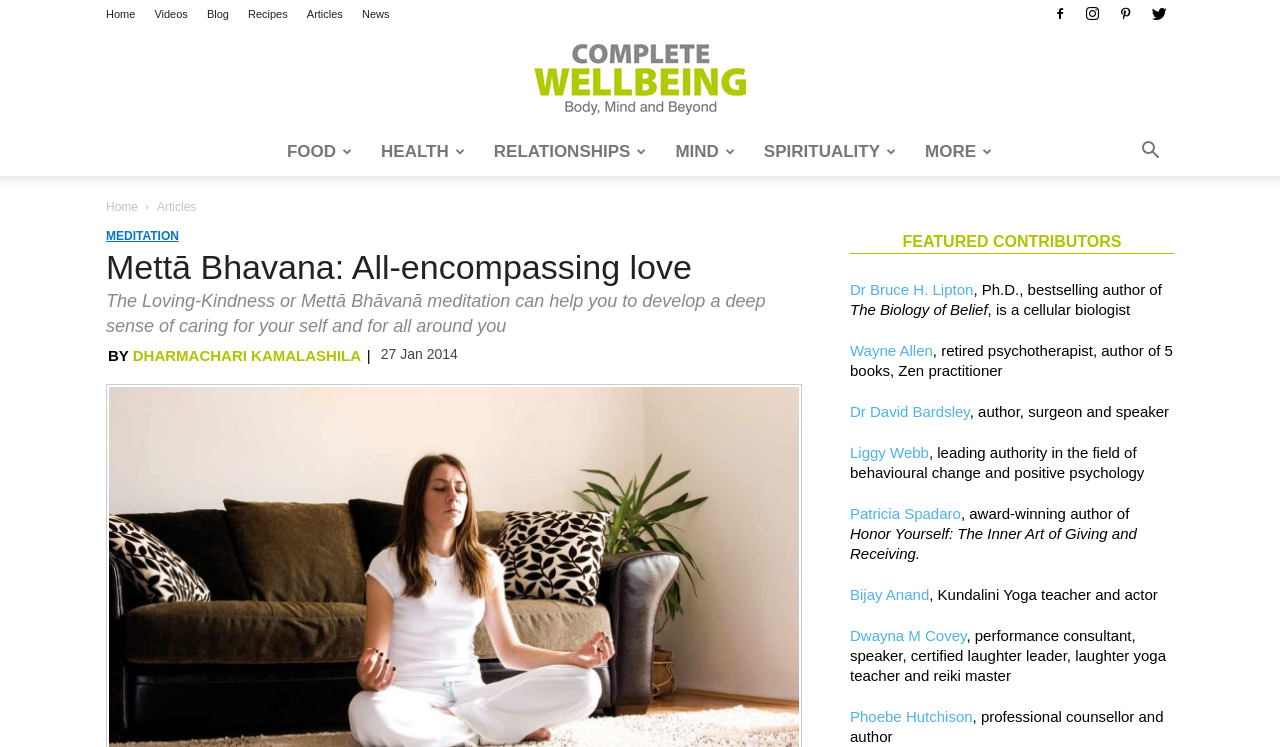From the webpage screenshot, identify the region described by Dr David Bardsley. Provide the bounding box coordinates as (top-left x, top-left y, bottom-right x, bottom-right y), with each value being a floating point number between 0 and 1.

[0.664, 0.539, 0.758, 0.562]